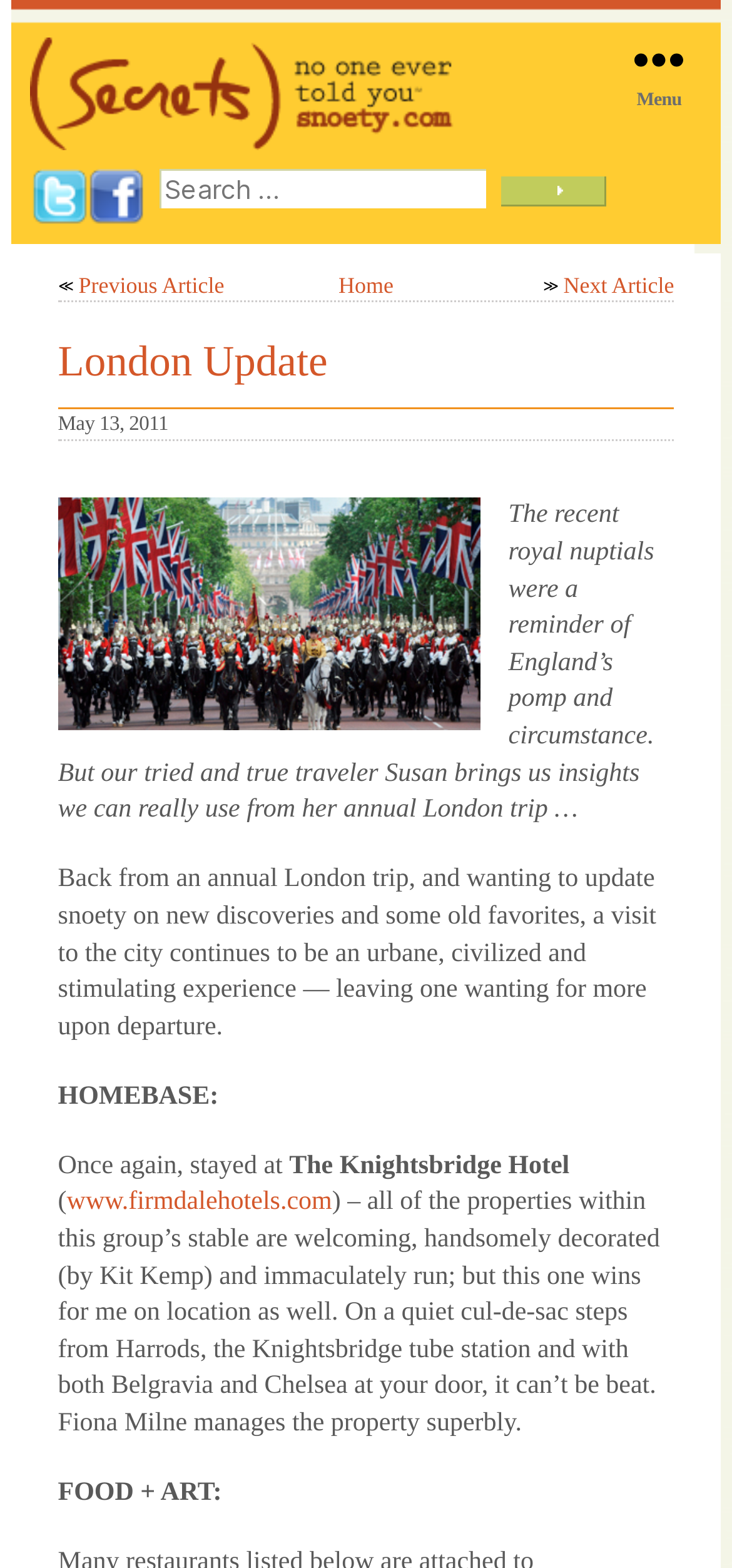What is the purpose of the search box?
Provide a one-word or short-phrase answer based on the image.

Search for articles